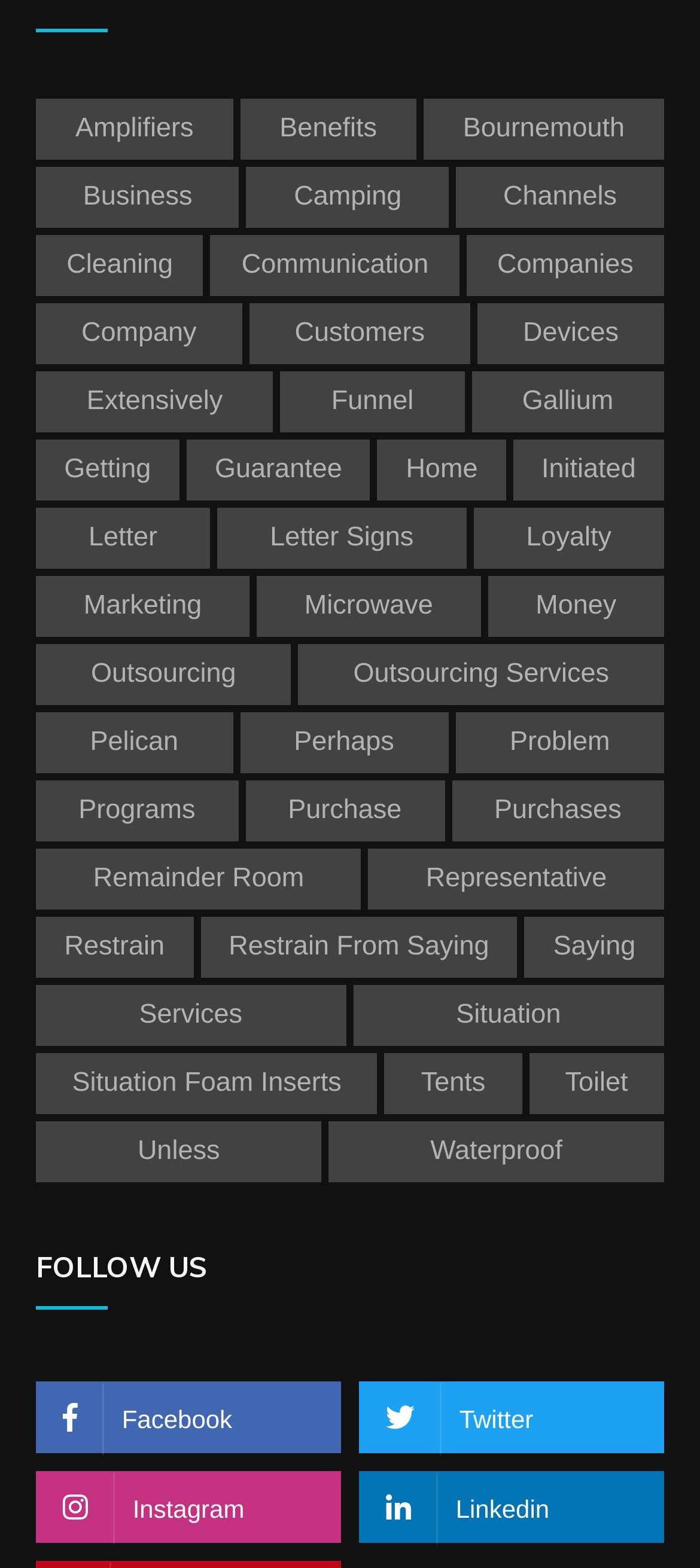What is the category of 'Gallium'?
Answer the question in as much detail as possible.

The category of 'Gallium' is unknown as it is a single link on the webpage without any clear category or description.